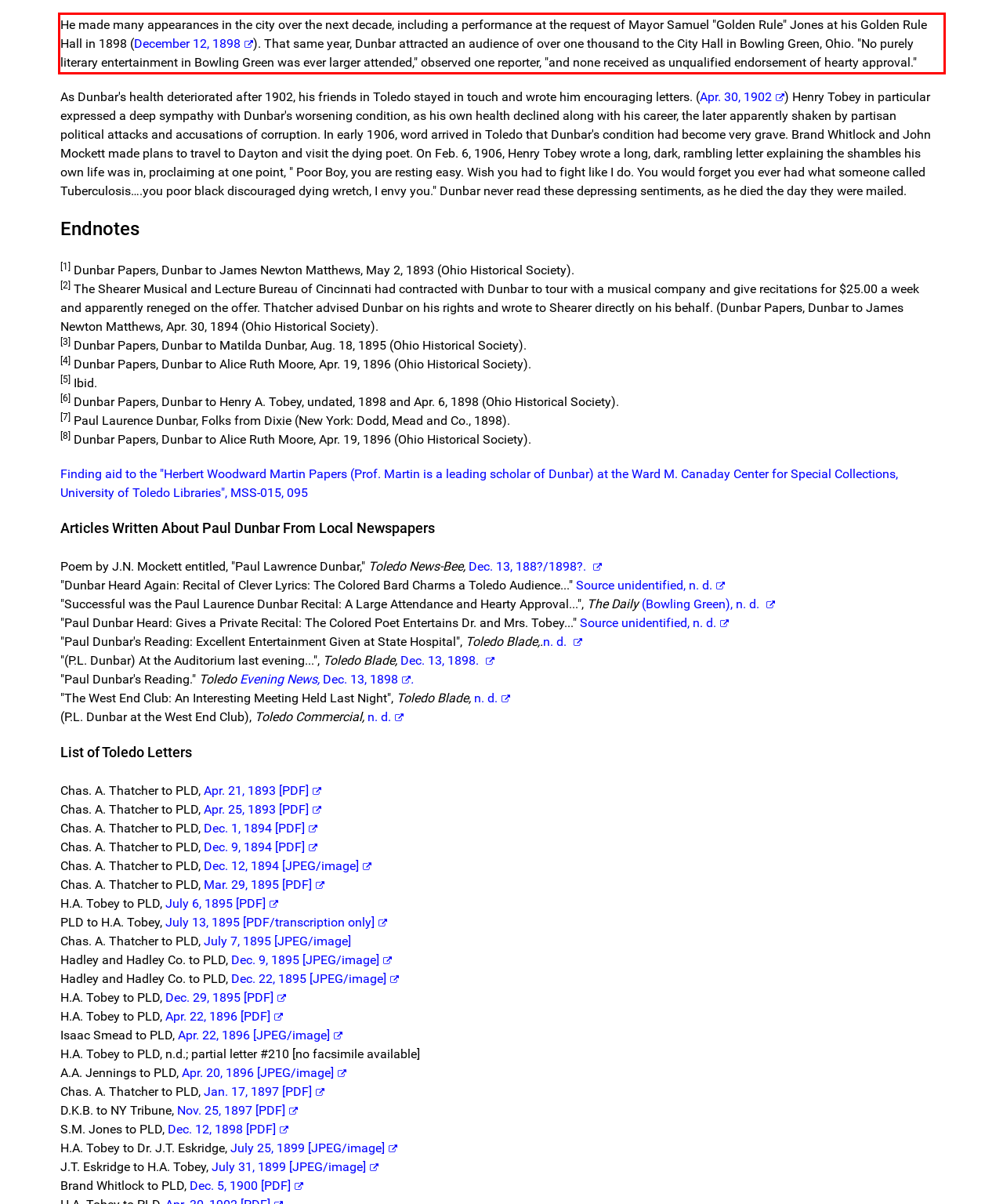Examine the screenshot of the webpage, locate the red bounding box, and perform OCR to extract the text contained within it.

He made many appearances in the city over the next decade, including a performance at the request of Mayor Samuel "Golden Rule" Jones at his Golden Rule Hall in 1898 (December 12, 1898). That same year, Dunbar attracted an audience of over one thousand to the City Hall in Bowling Green, Ohio. "No purely literary entertainment in Bowling Green was ever larger attended," observed one reporter, "and none received as unqualified endorsement of hearty approval."